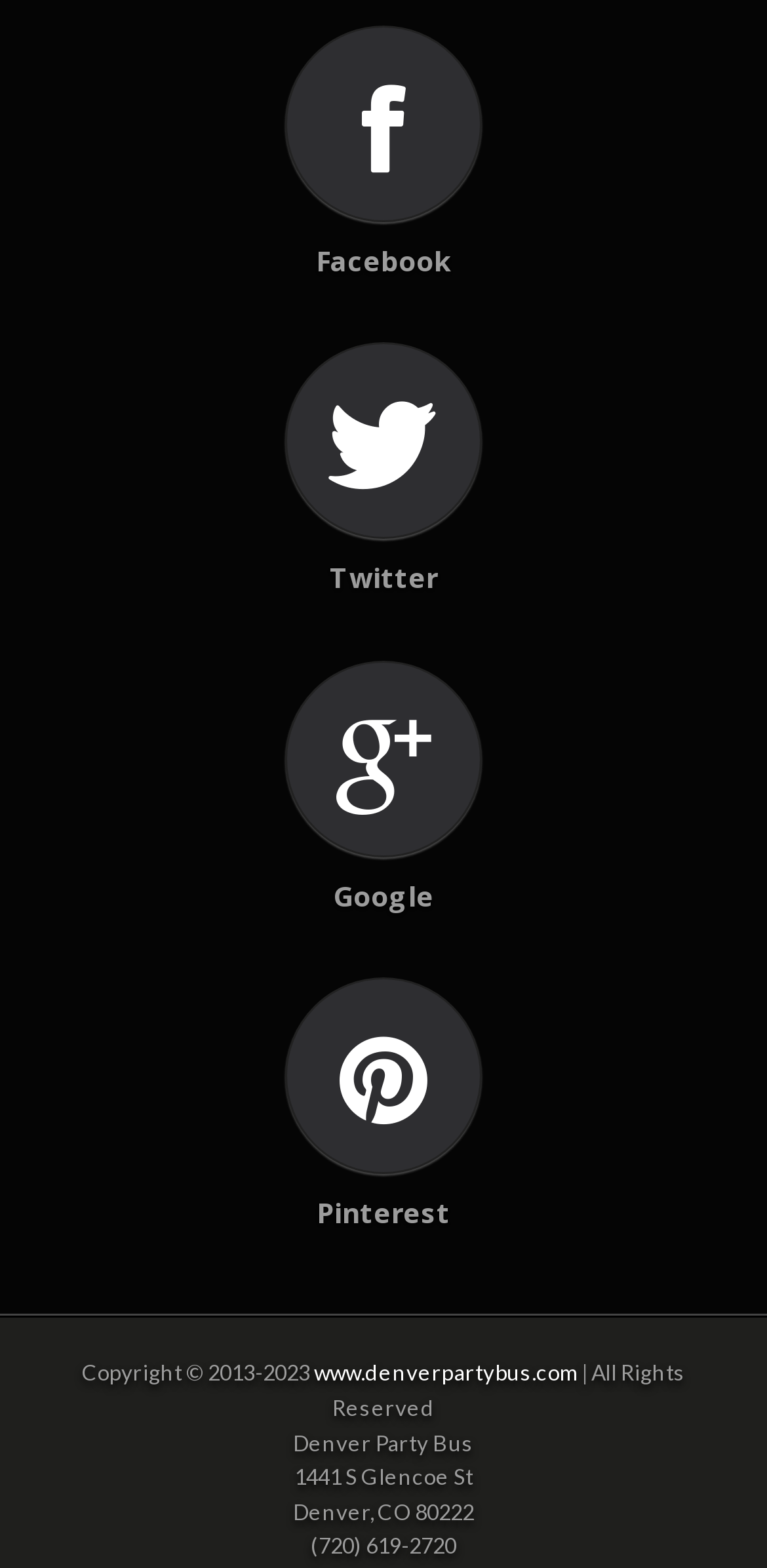What is the company's phone number?
Provide an in-depth and detailed answer to the question.

I found the phone number by looking at the bottom of the webpage, where the contact information is typically located. The phone number is listed as '(720) 619-2720'.